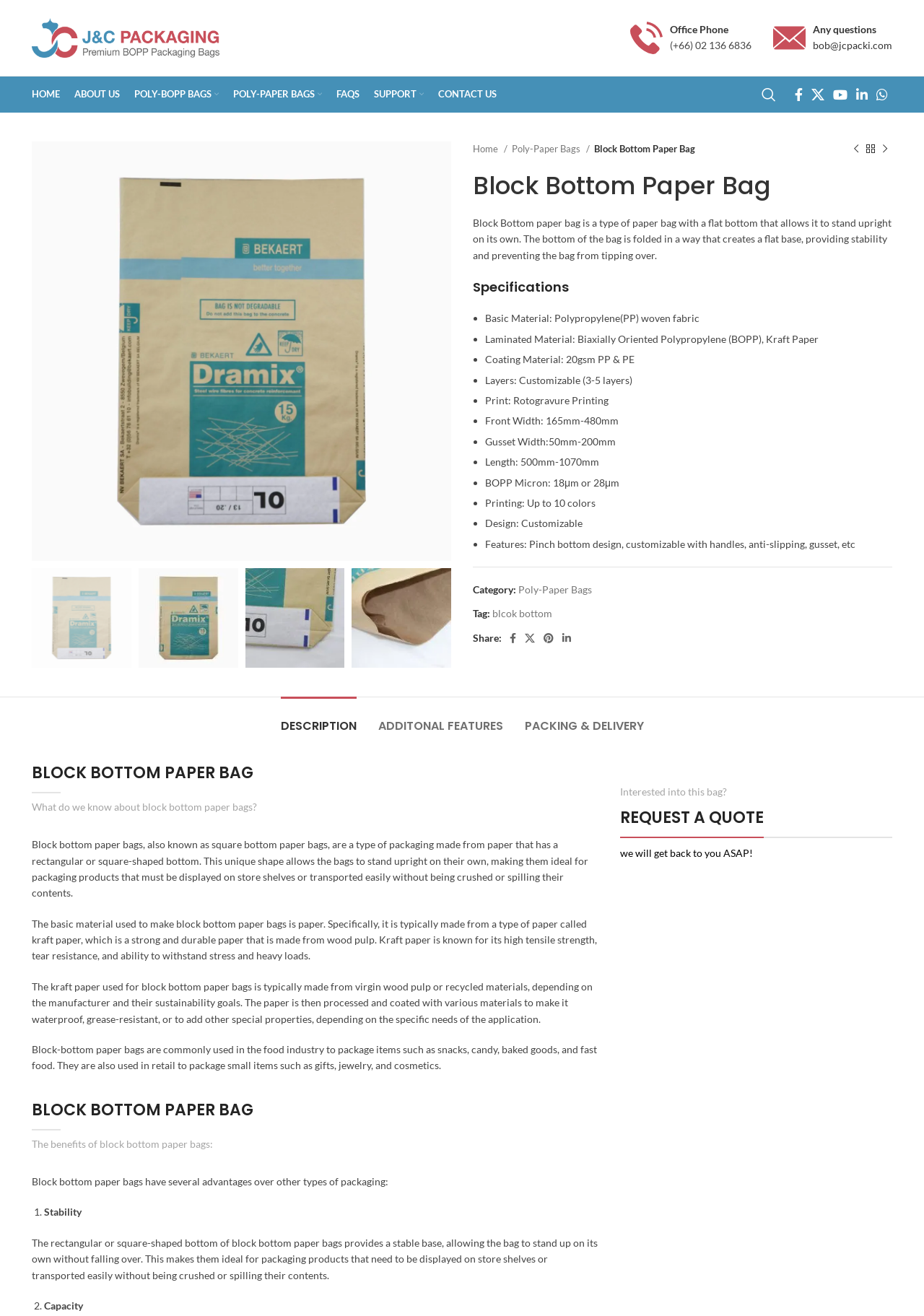Can you show the bounding box coordinates of the region to click on to complete the task described in the instruction: "Click on the 'DESCRIPTION' tab"?

[0.304, 0.529, 0.386, 0.563]